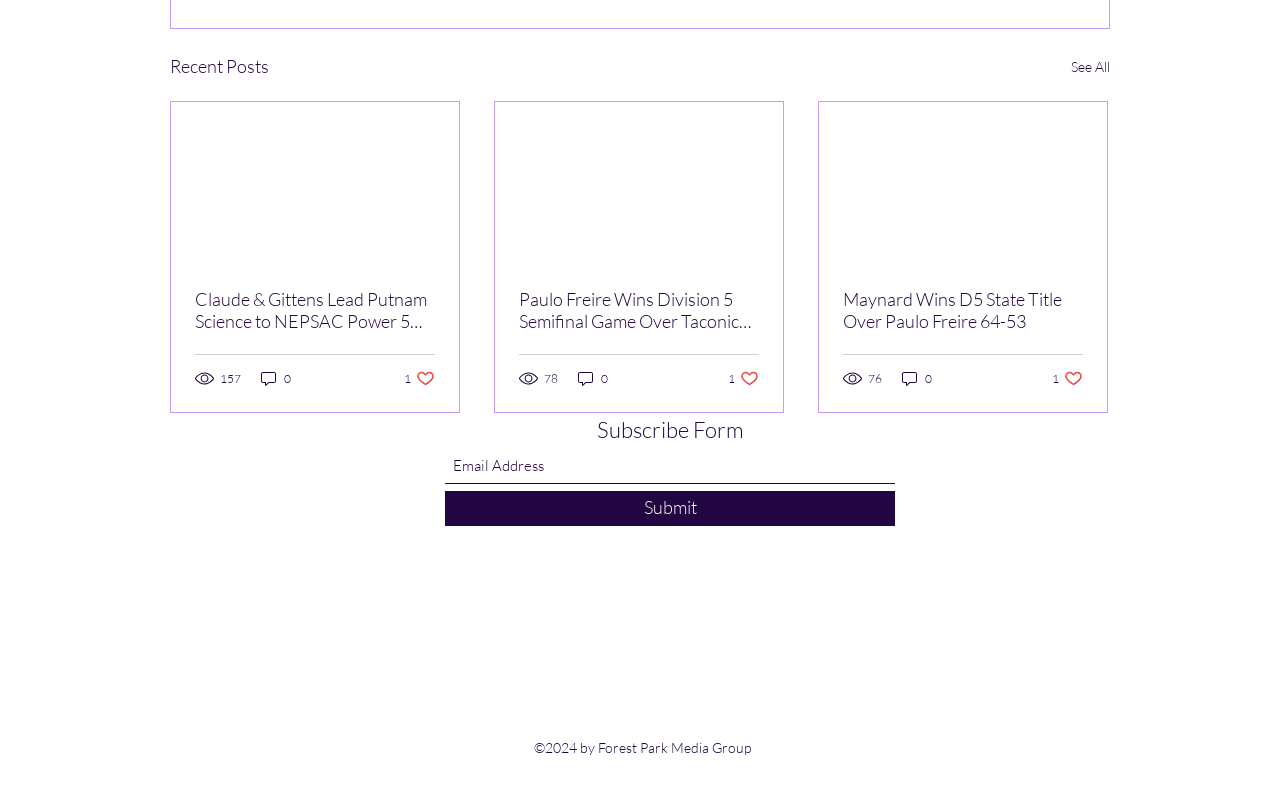How many views does the second article have? Look at the image and give a one-word or short phrase answer.

78 views